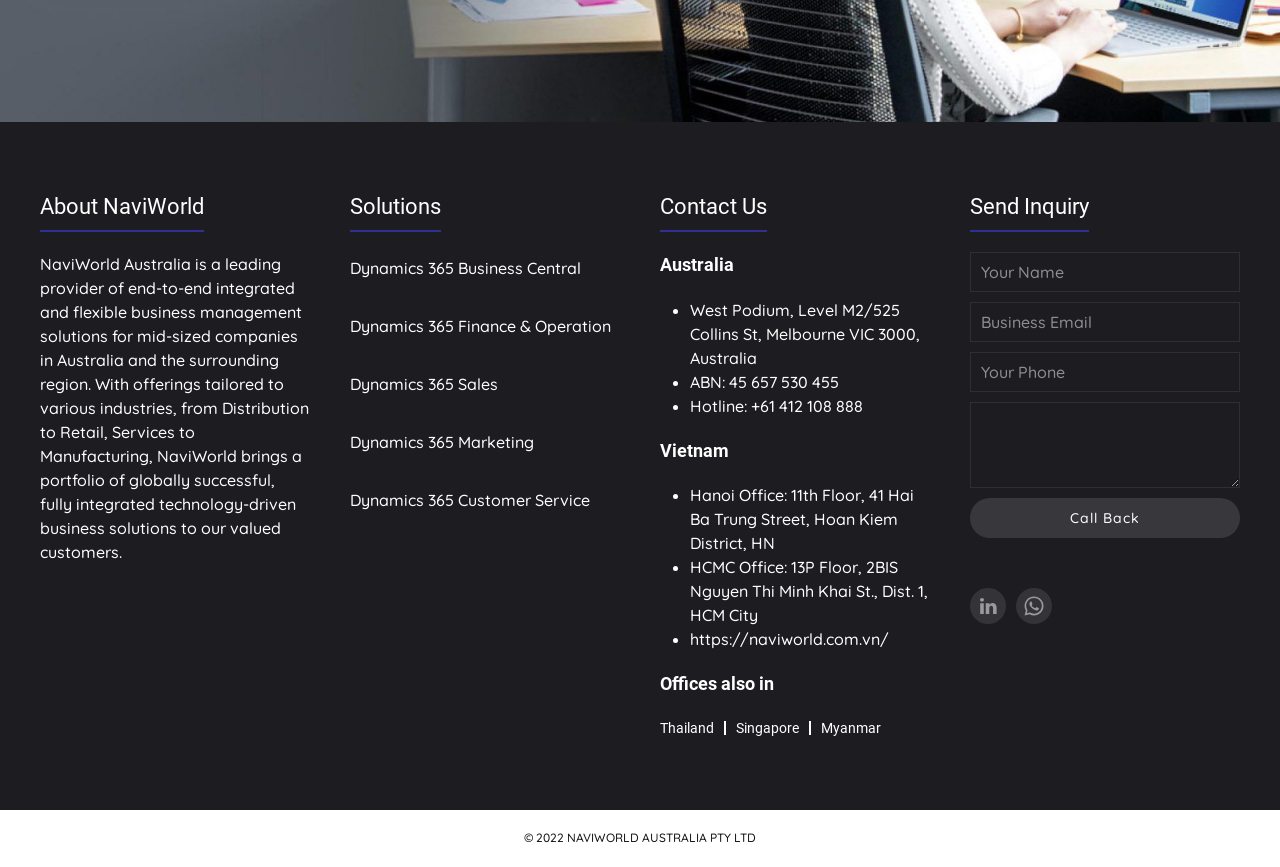Based on the image, please elaborate on the answer to the following question:
What is the name of the company?

The company name is mentioned in the first heading 'About NaviWorld' and also in the copyright text at the bottom of the page '© 2022 NAVIWORLD AUSTRALIA PTY LTD'.